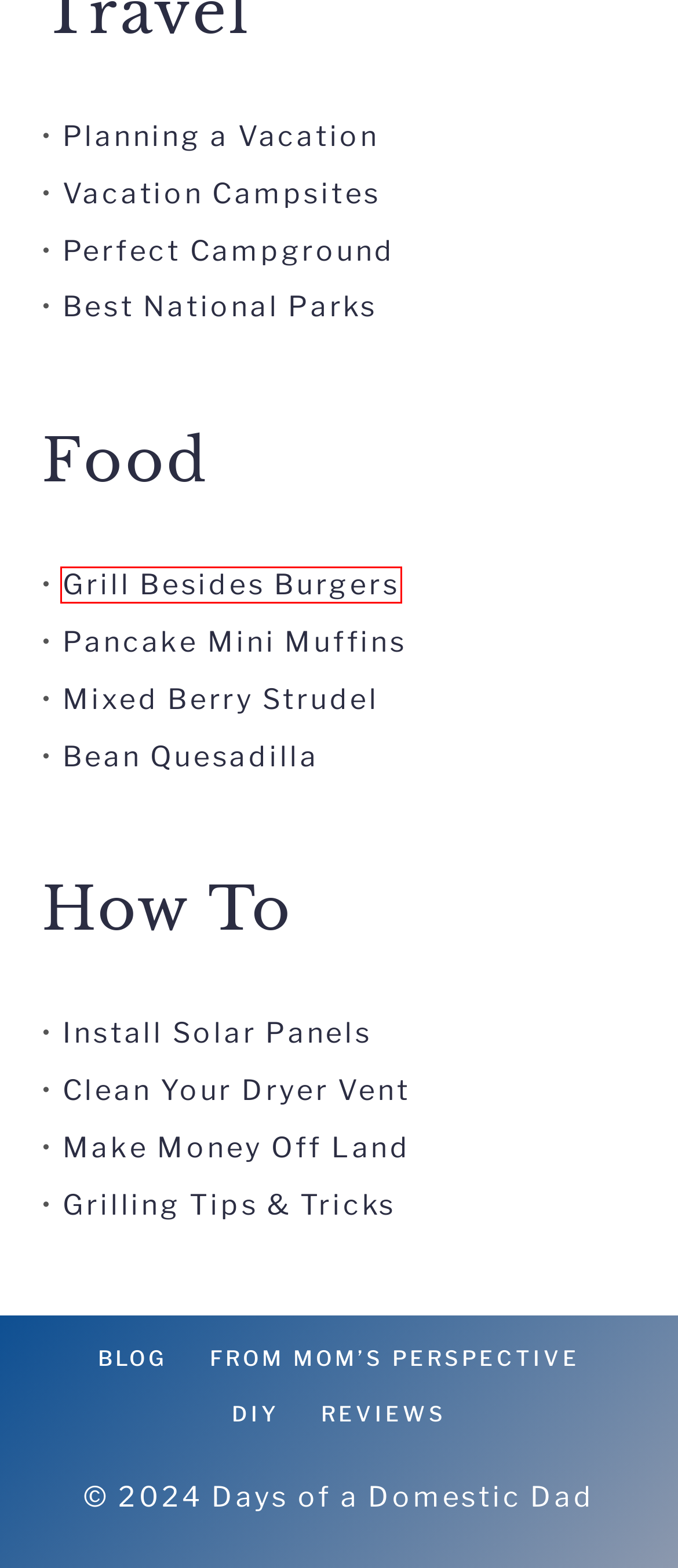Review the webpage screenshot and focus on the UI element within the red bounding box. Select the best-matching webpage description for the new webpage that follows after clicking the highlighted element. Here are the candidates:
A. 20 Things to Grill Besides Burgers
B. Now That We’re Getting Into the Back to School Buying Season - #SanDisk
C. Family - Days of a Domestic Dad
D. How To Clean Your Dryer Vent Duct - Super Simple Step By Step Guide
E. Food - Days of a Domestic Dad
F. Why Install Gutters?
G. Tech - Days of a Domestic Dad
H. 10 Inspiring C S Lewis Quotes

A